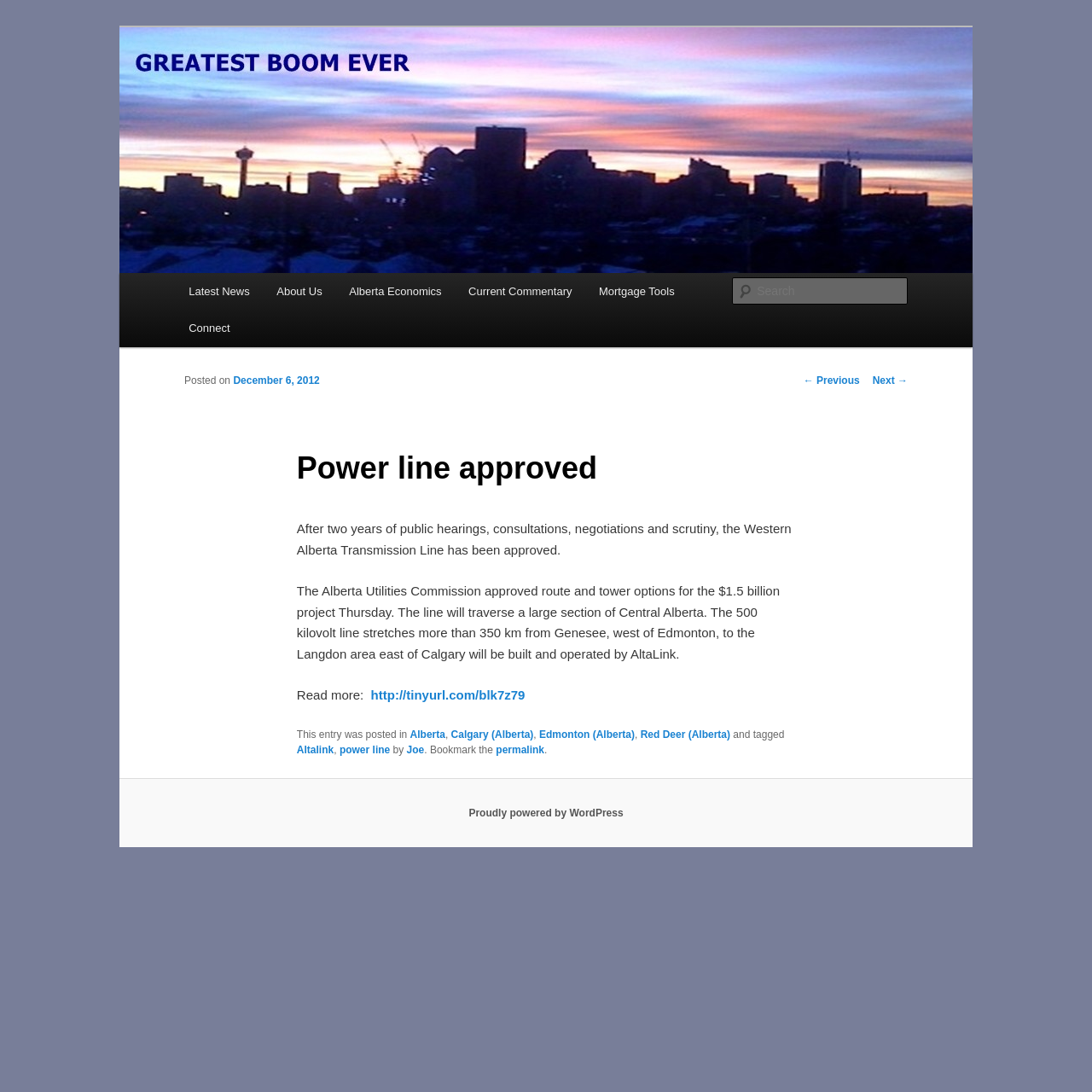Predict the bounding box of the UI element based on this description: "parent_node: Search name="s" placeholder="Search"".

[0.671, 0.254, 0.831, 0.279]